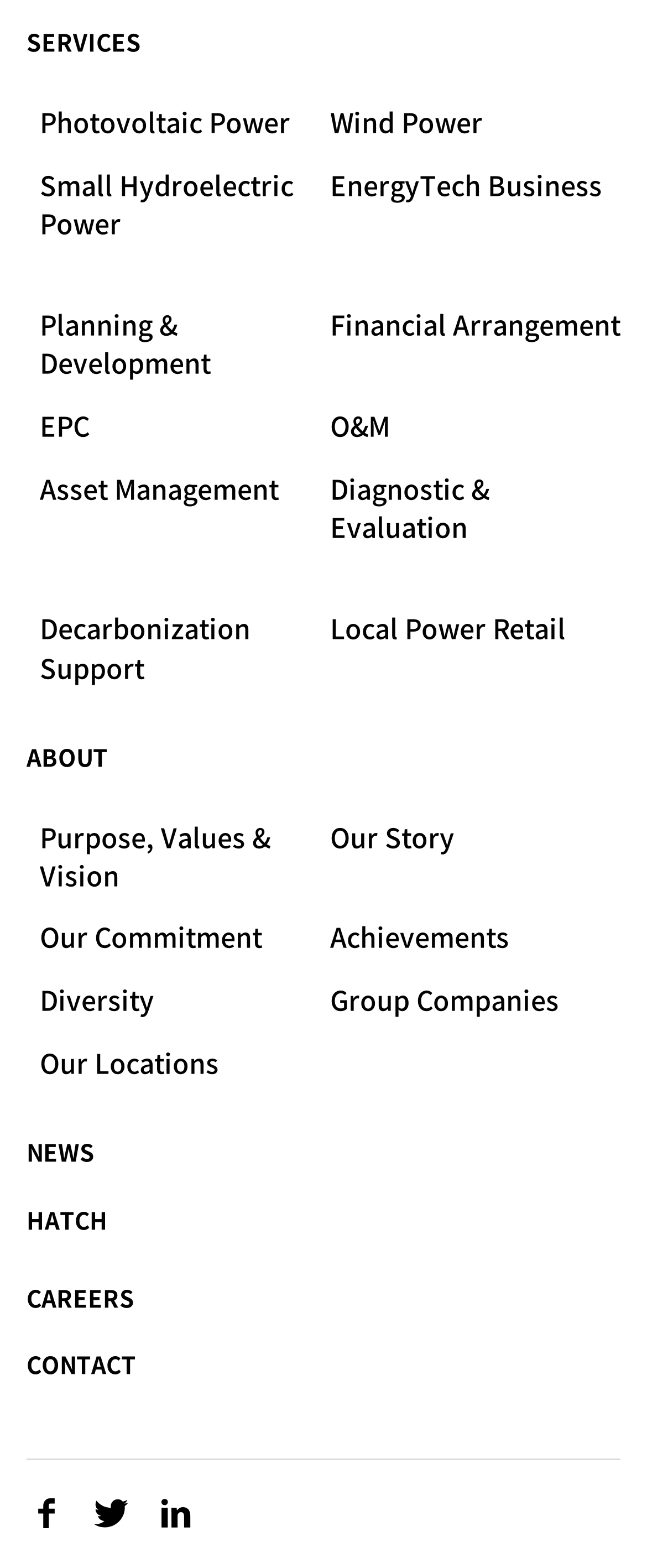Predict the bounding box for the UI component with the following description: "Planning & Development".

[0.062, 0.199, 0.326, 0.241]